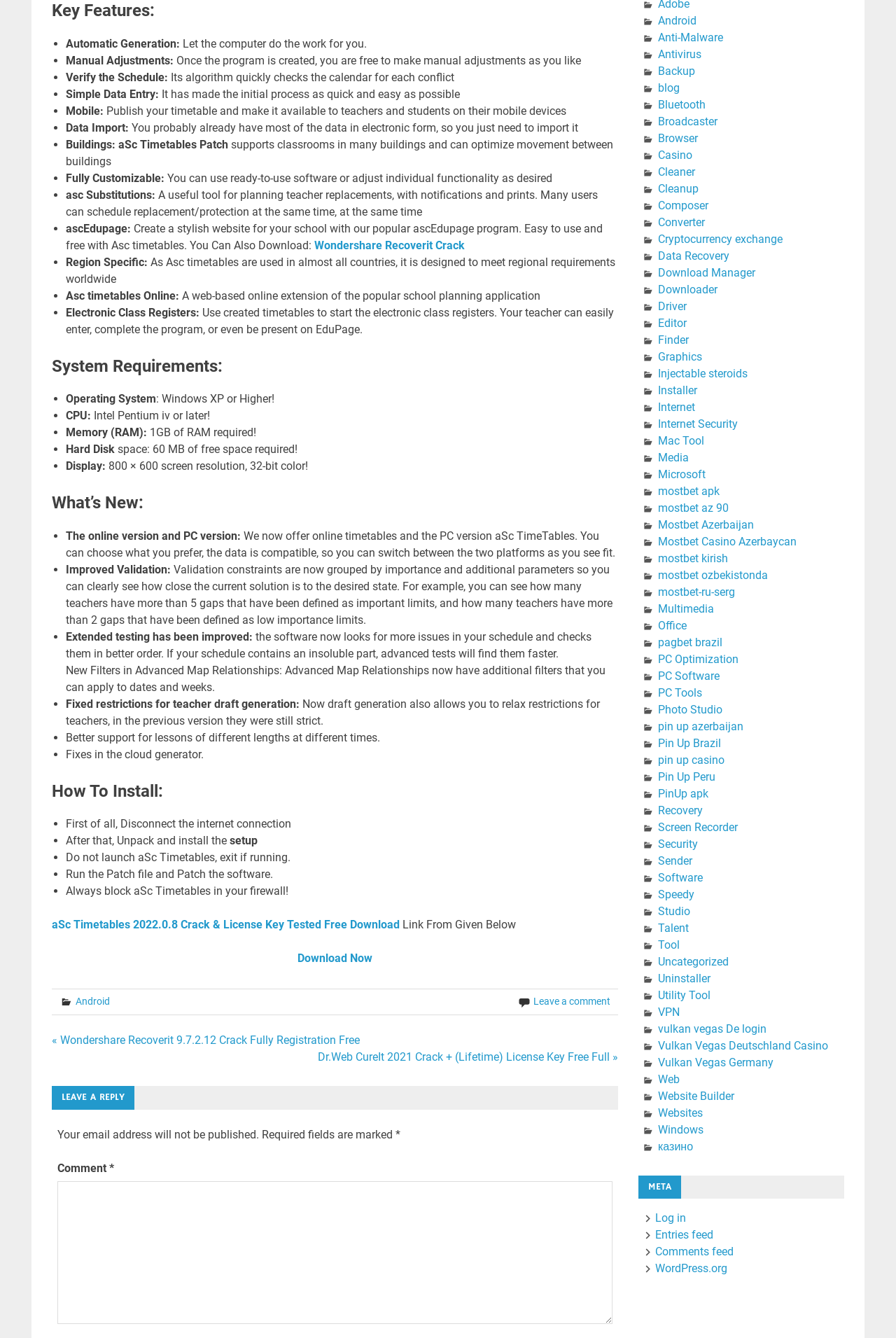Please identify the bounding box coordinates of the clickable element to fulfill the following instruction: "Click on 'Wondershare Recoverit Crack'". The coordinates should be four float numbers between 0 and 1, i.e., [left, top, right, bottom].

[0.351, 0.178, 0.519, 0.188]